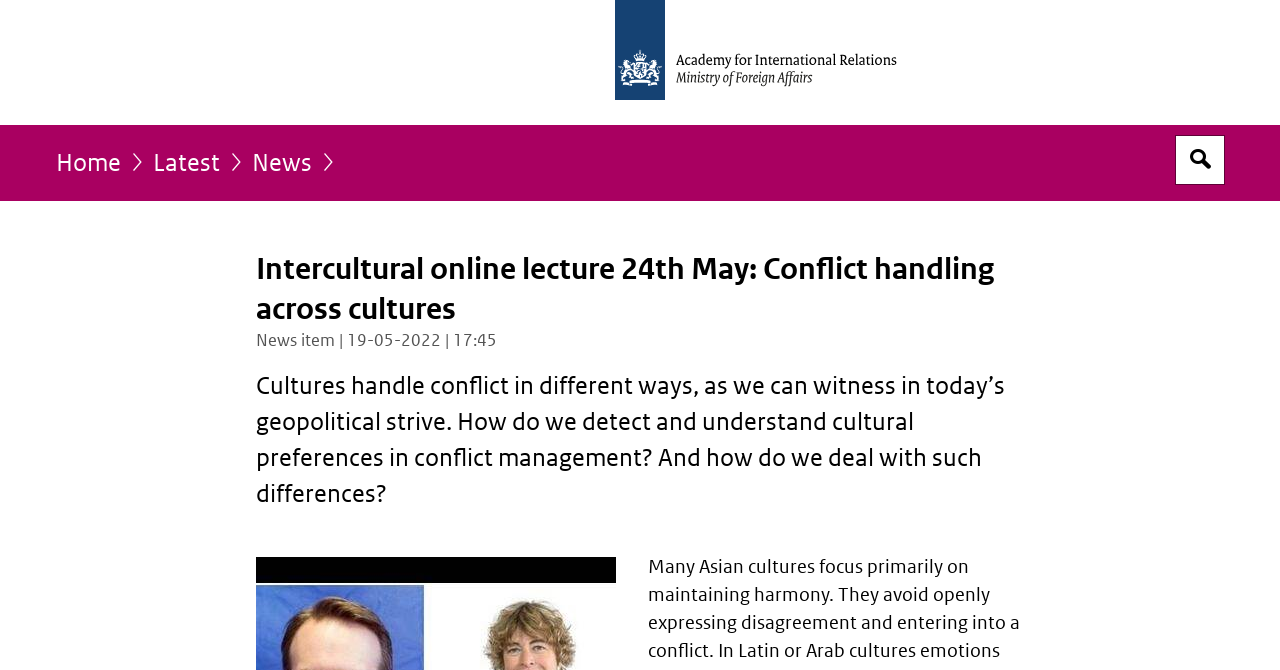Predict the bounding box coordinates of the UI element that matches this description: "News". The coordinates should be in the format [left, top, right, bottom] with each value between 0 and 1.

[0.197, 0.222, 0.244, 0.282]